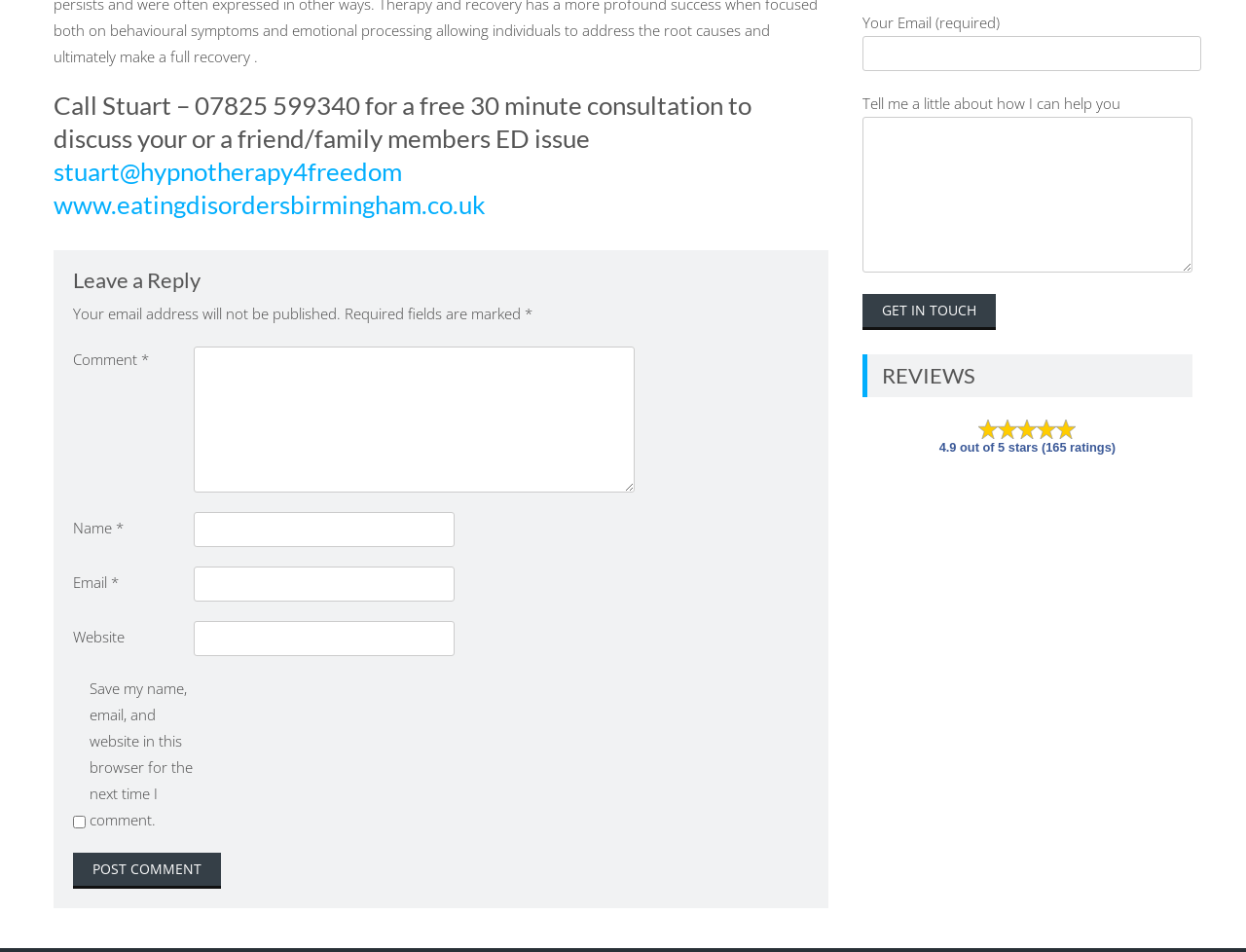Bounding box coordinates are specified in the format (top-left x, top-left y, bottom-right x, bottom-right y). All values are floating point numbers bounded between 0 and 1. Please provide the bounding box coordinate of the region this sentence describes: parent_node: Email * aria-describedby="email-notes" name="email"

[0.155, 0.595, 0.365, 0.632]